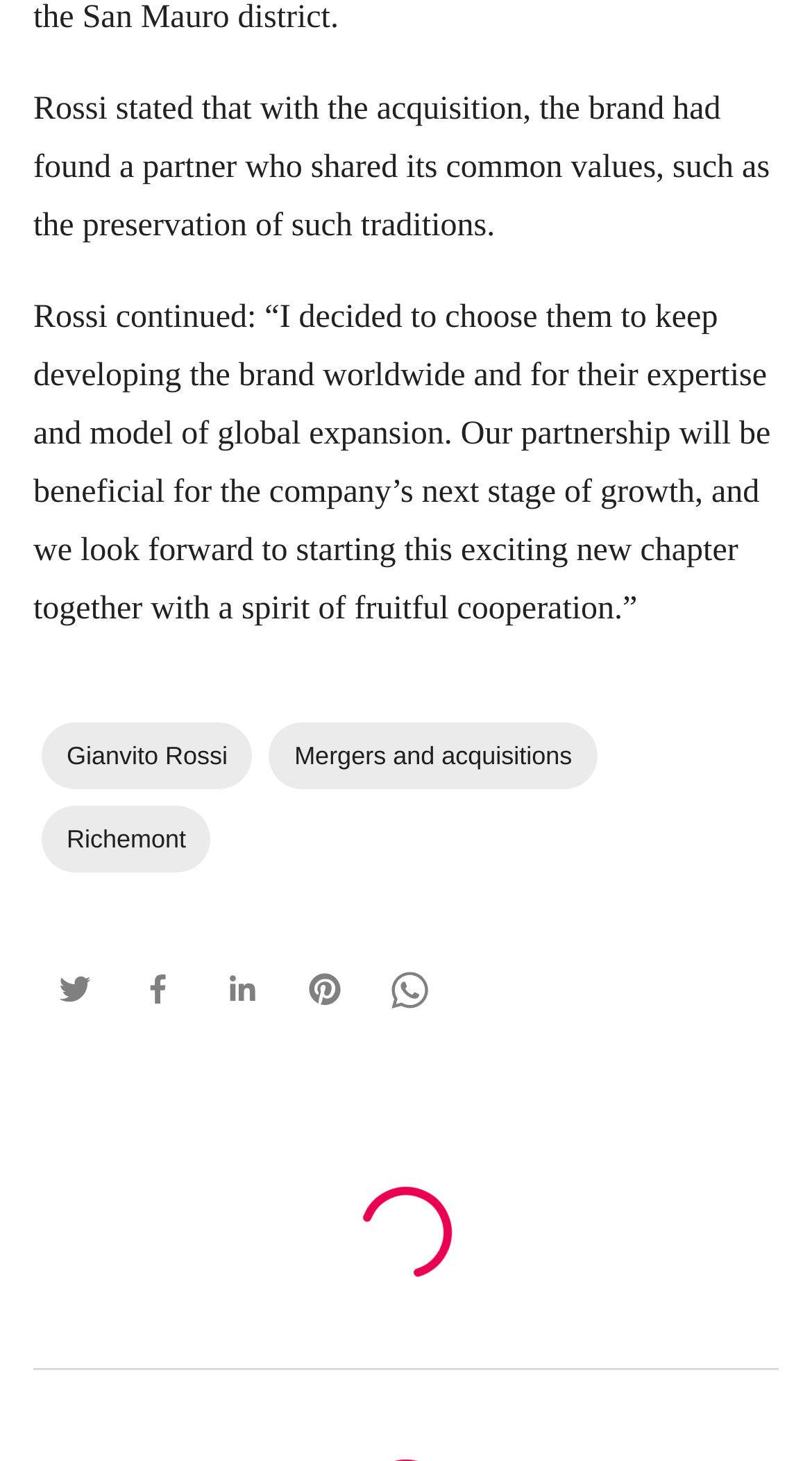Extract the bounding box for the UI element that matches this description: "Mergers and acquisitions".

[0.332, 0.494, 0.735, 0.54]